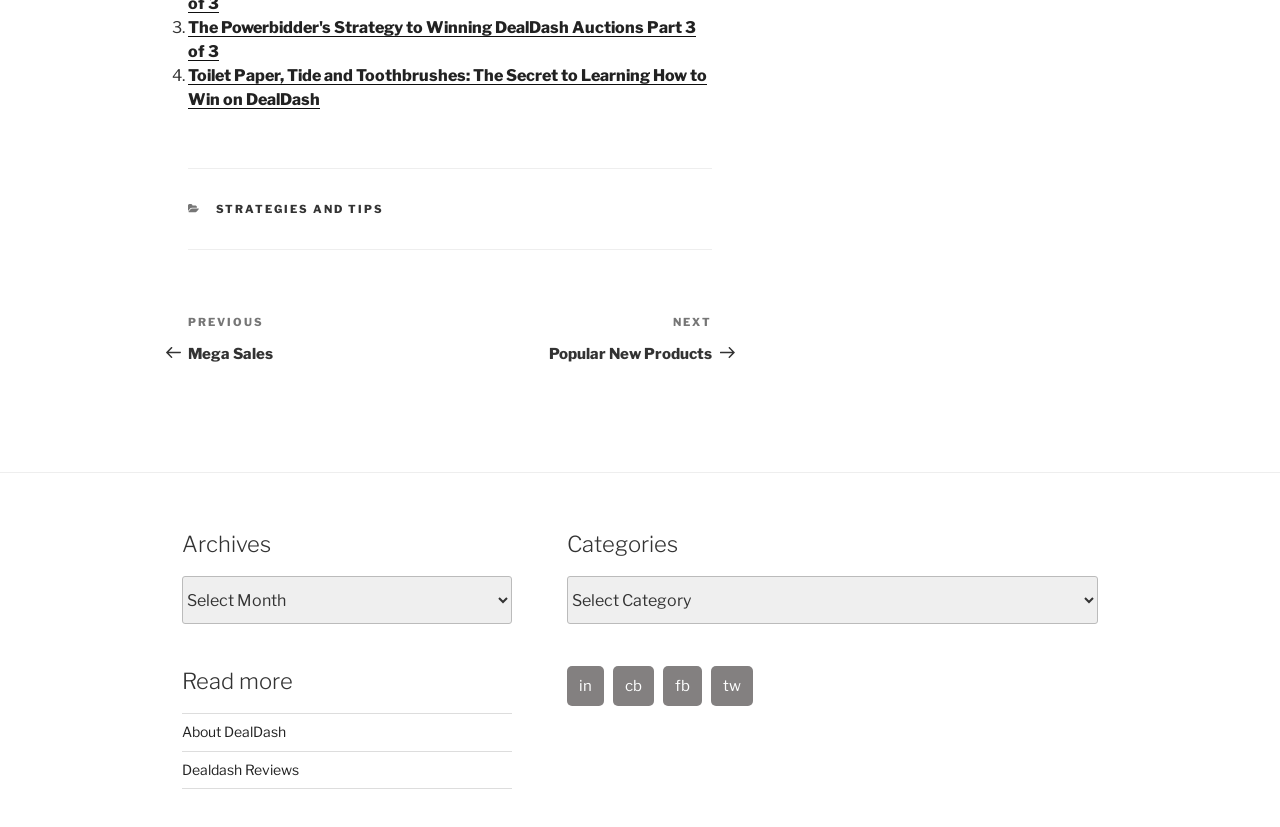Kindly determine the bounding box coordinates for the clickable area to achieve the given instruction: "Read more about DealDash".

[0.142, 0.875, 0.223, 0.895]